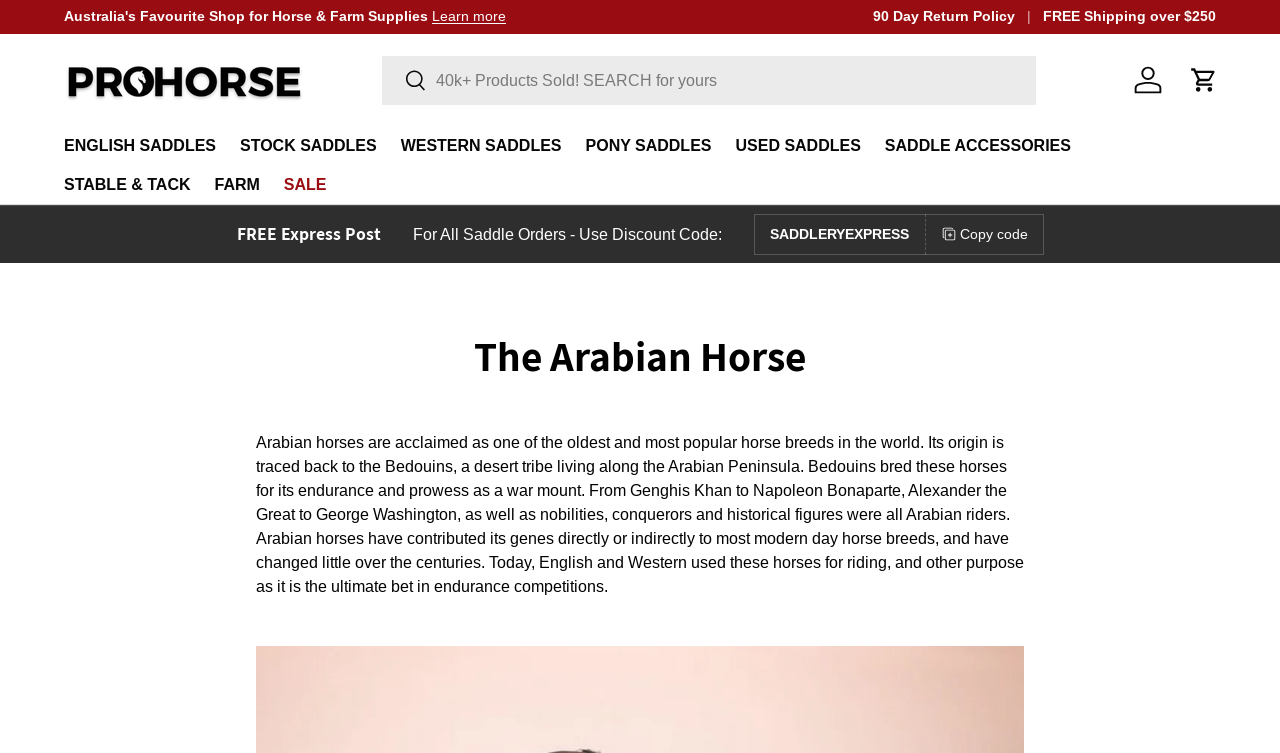Determine the main headline of the webpage and provide its text.

The Arabian Horse